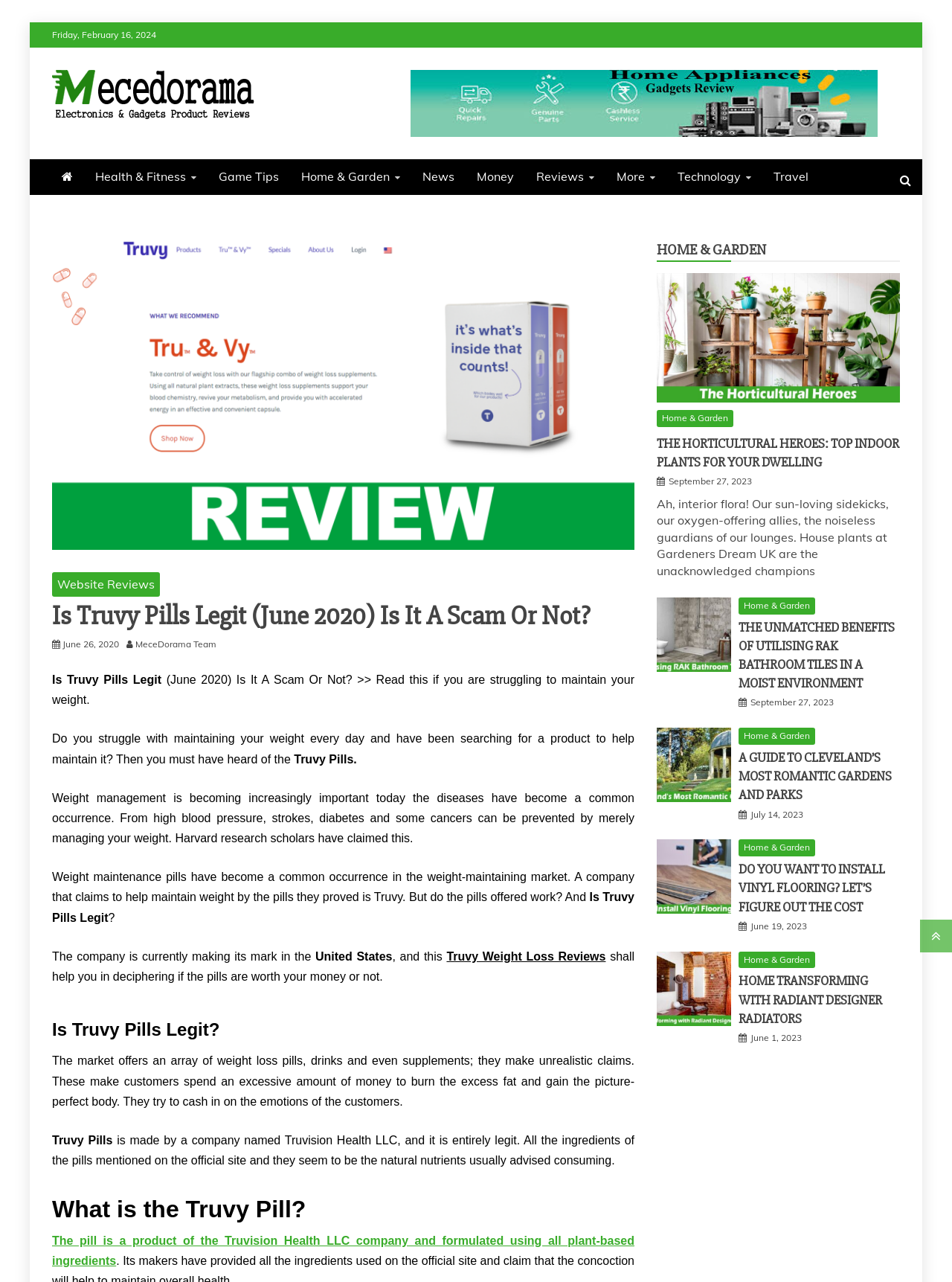Locate the bounding box coordinates of the element's region that should be clicked to carry out the following instruction: "Click on the 'Is Truvy Pills Legit (June 2020) Is It A Scam Or Not?' link". The coordinates need to be four float numbers between 0 and 1, i.e., [left, top, right, bottom].

[0.055, 0.187, 0.666, 0.429]